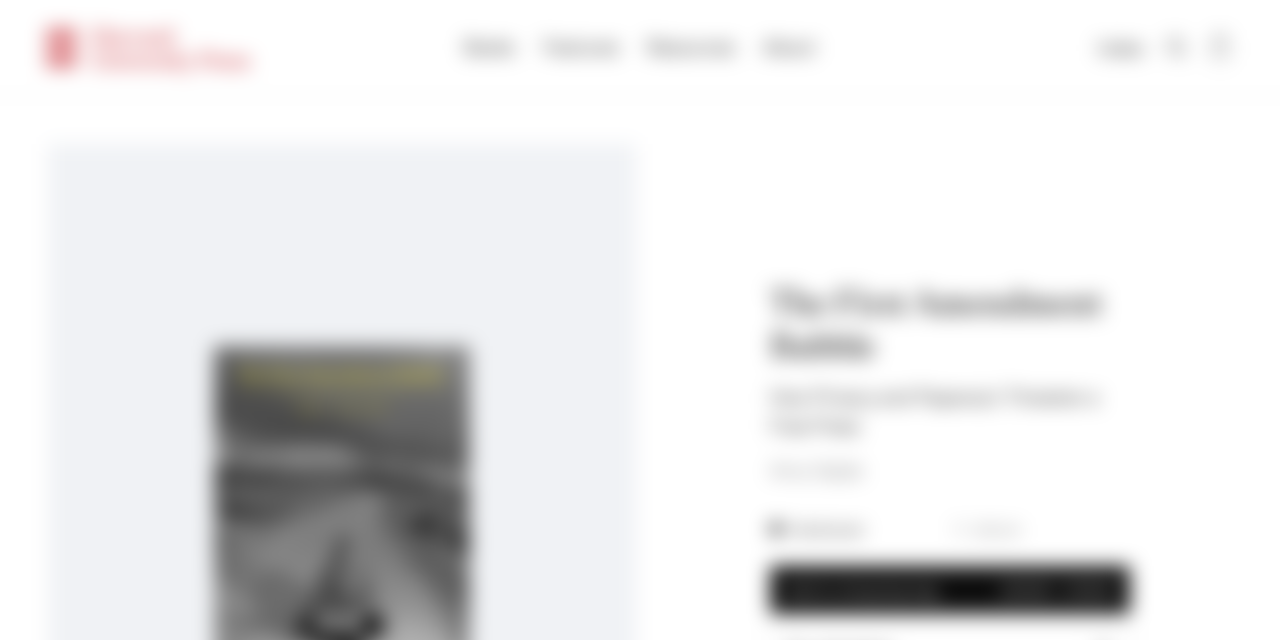Find the bounding box coordinates of the area to click in order to follow the instruction: "Search for a book".

[0.909, 0.055, 0.928, 0.093]